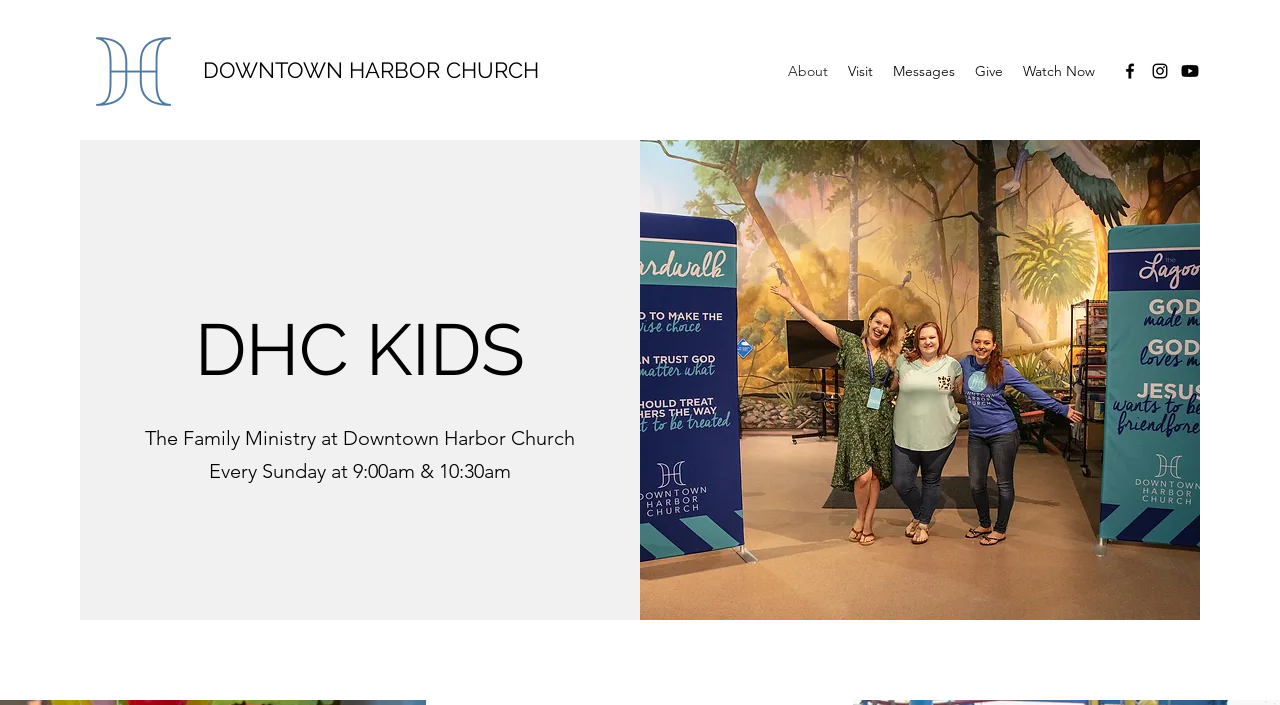Create a detailed summary of the webpage's content and design.

The webpage is about DHC Kids, a family ministry at Downtown Harbor Church. At the top left corner, there is a logo image of the church. Next to the logo, the church's name "DOWNTOWN HARBOR CHURCH" is displayed in a heading. 

Below the church's name, there is a navigation menu with five links: "About", "Visit", "Messages", "Give", and "Watch Now". These links are aligned horizontally and take up about a third of the page's width.

On the top right corner, there are three social media links: "facebook", "instagram", and "Youtube", each represented by an image.

The main content of the page is divided into two sections. On the left side, there are two headings. The first heading reads "DHC KIDS", and the second heading provides more information about the ministry, stating that it is "The Family Ministry at Downtown Harbor Church Every Sunday at 9:00am & 10:30am".

On the right side, there is a large image that takes up most of the page's height, with a subtle background that does not distract from the main content. The image is likely related to the DHC Kids ministry.